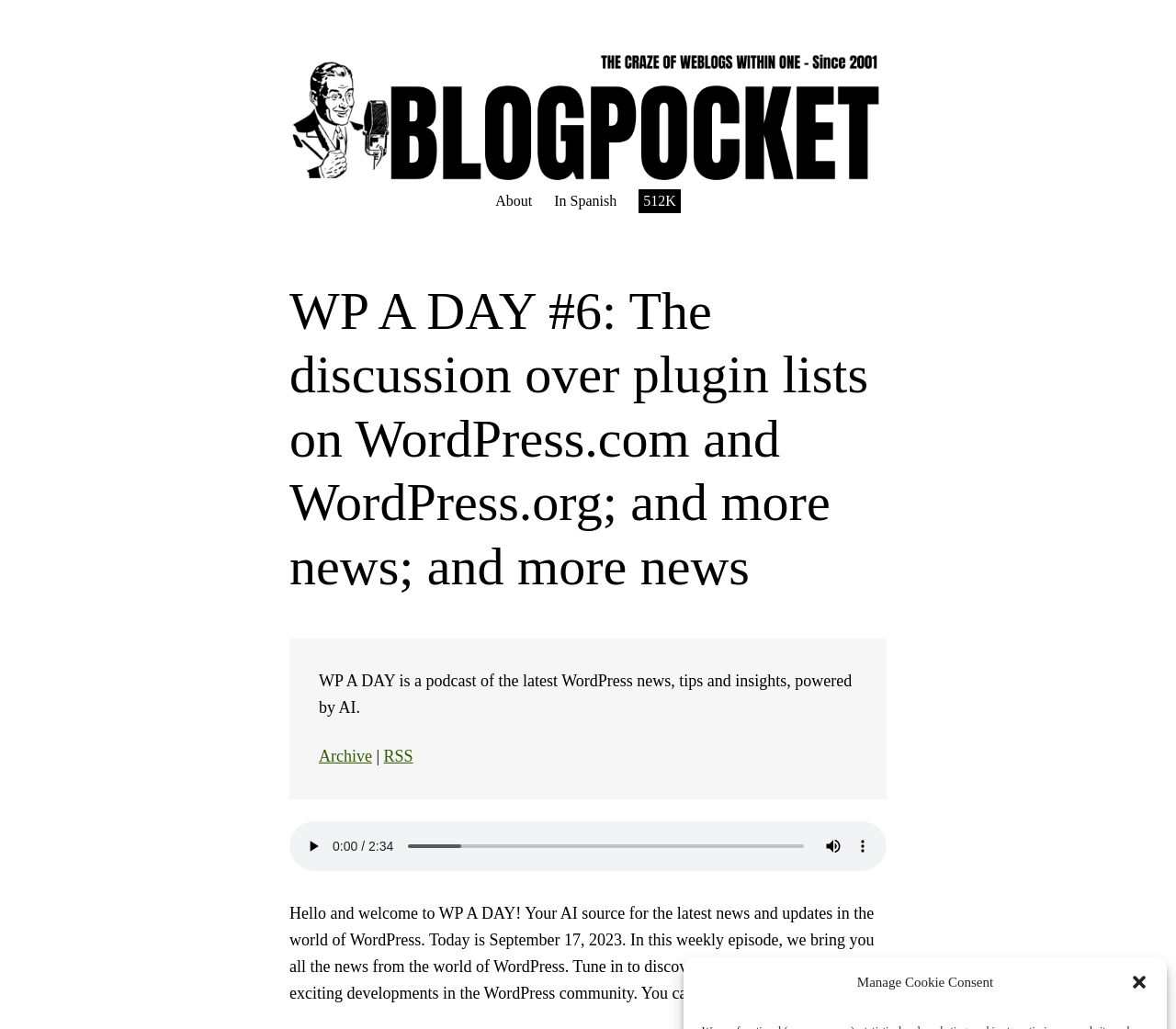Bounding box coordinates are specified in the format (top-left x, top-left y, bottom-right x, bottom-right y). All values are floating point numbers bounded between 0 and 1. Please provide the bounding box coordinate of the region this sentence describes: Archive

[0.271, 0.726, 0.316, 0.744]